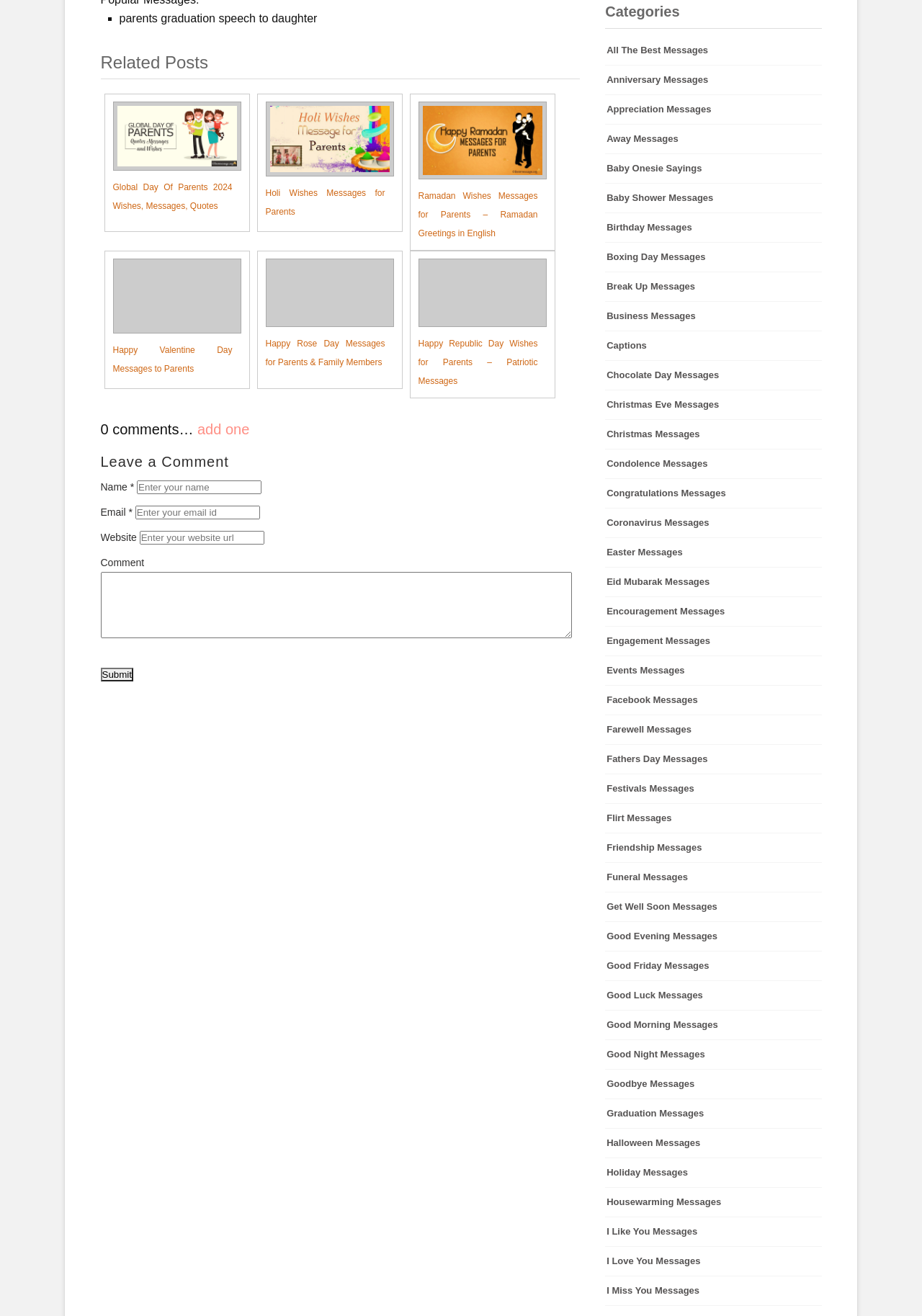Analyze the image and deliver a detailed answer to the question: How many text boxes are there in the comment section?

I counted the number of text boxes in the comment section by looking at the elements with the type 'textbox'. There are four of them: 'Name *', 'Email *', 'Website', and 'Comment'.